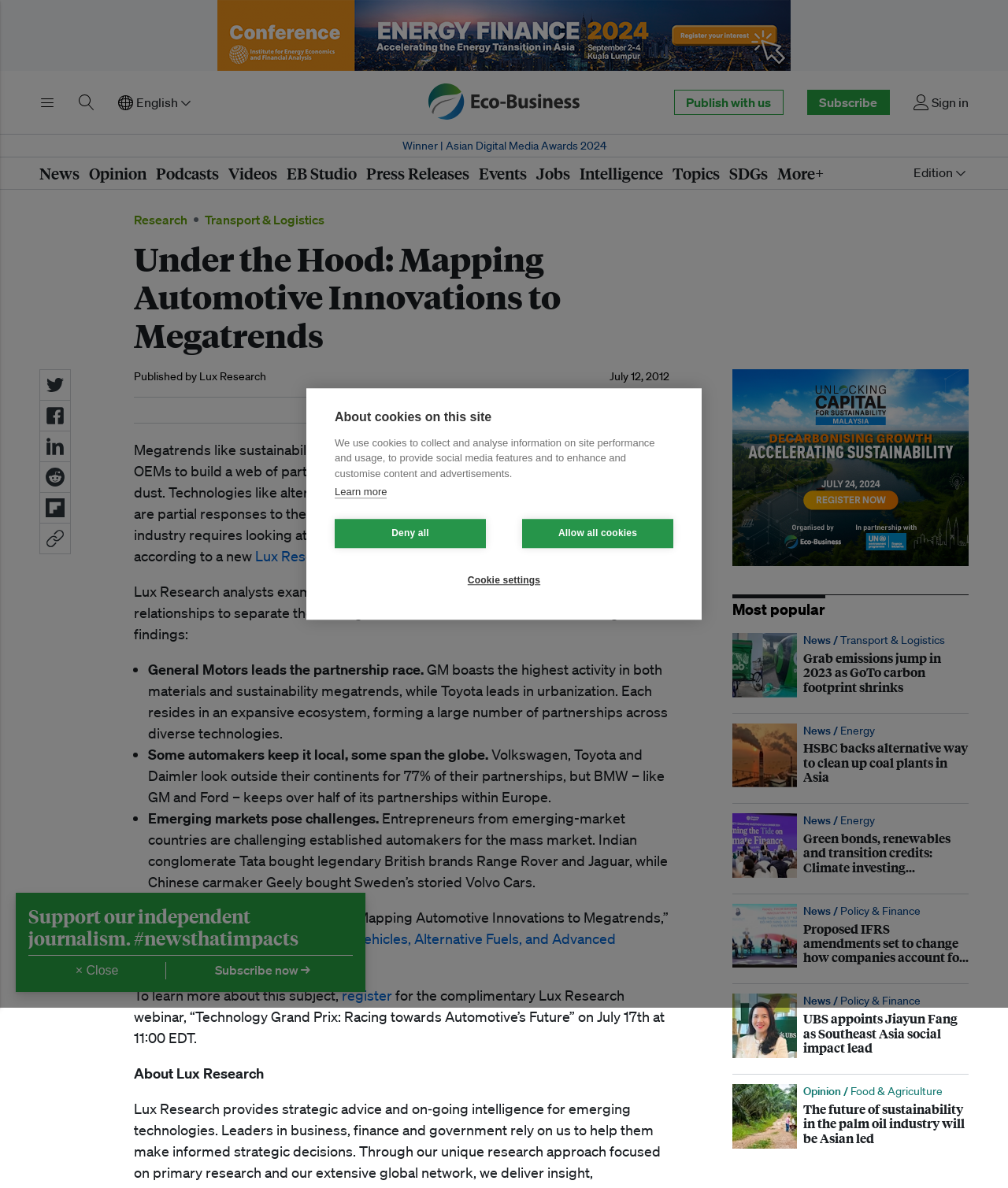Determine the bounding box coordinates for the clickable element required to fulfill the instruction: "Search". Provide the coordinates as four float numbers between 0 and 1, i.e., [left, top, right, bottom].

[0.078, 0.08, 0.094, 0.093]